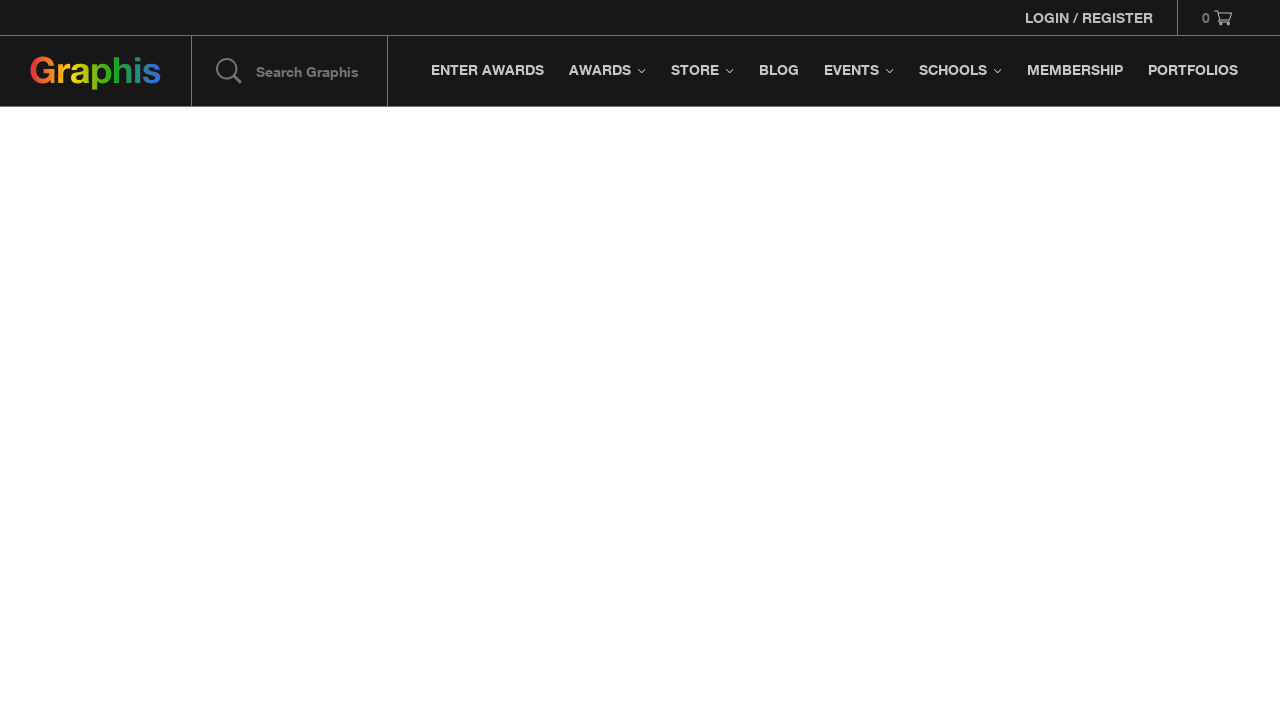Identify the bounding box coordinates of the element that should be clicked to fulfill this task: "search Graphis". The coordinates should be provided as four float numbers between 0 and 1, i.e., [left, top, right, bottom].

[0.169, 0.05, 0.284, 0.147]